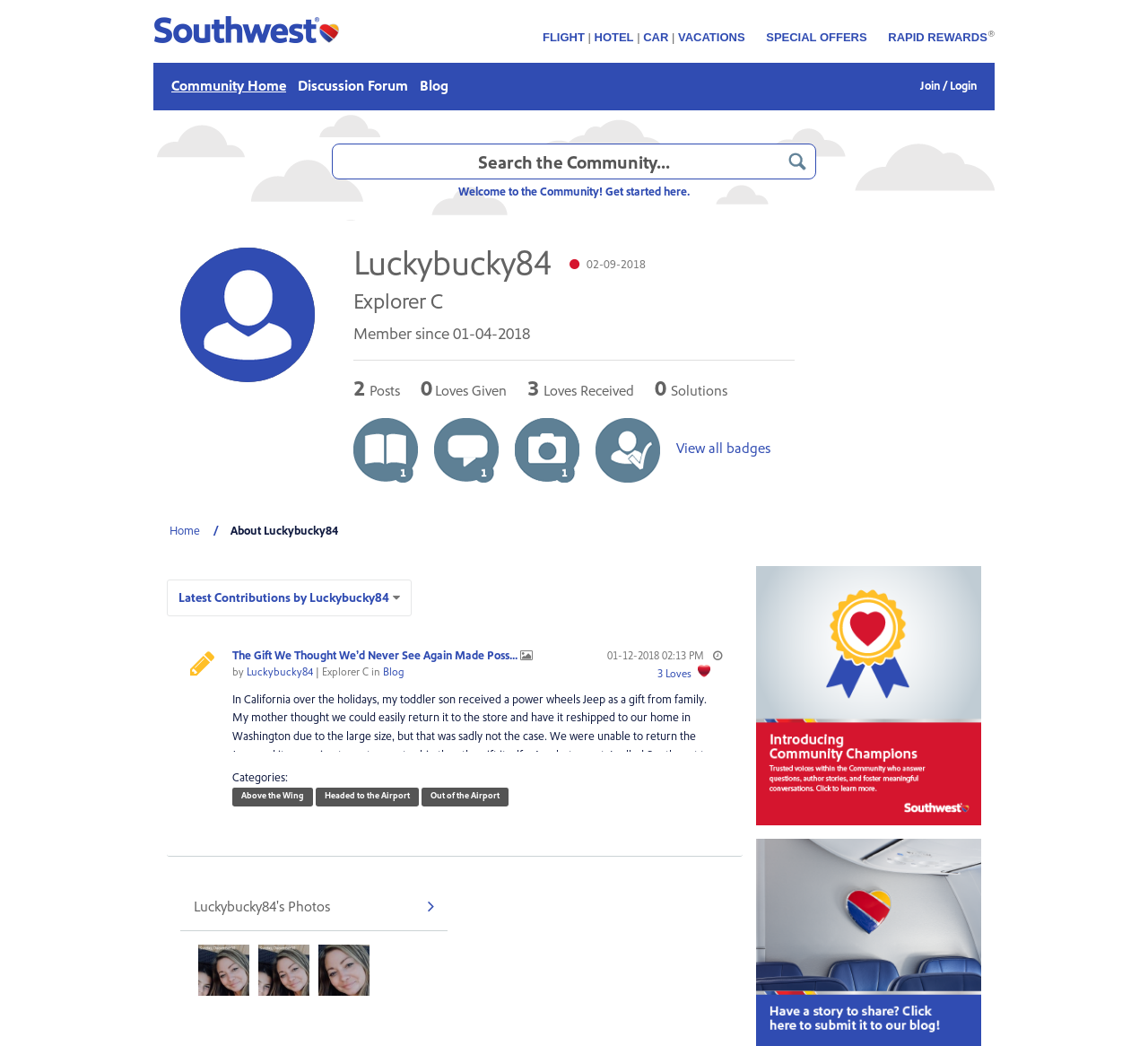What is the username of the user profile?
Respond with a short answer, either a single word or a phrase, based on the image.

Luckybucky84